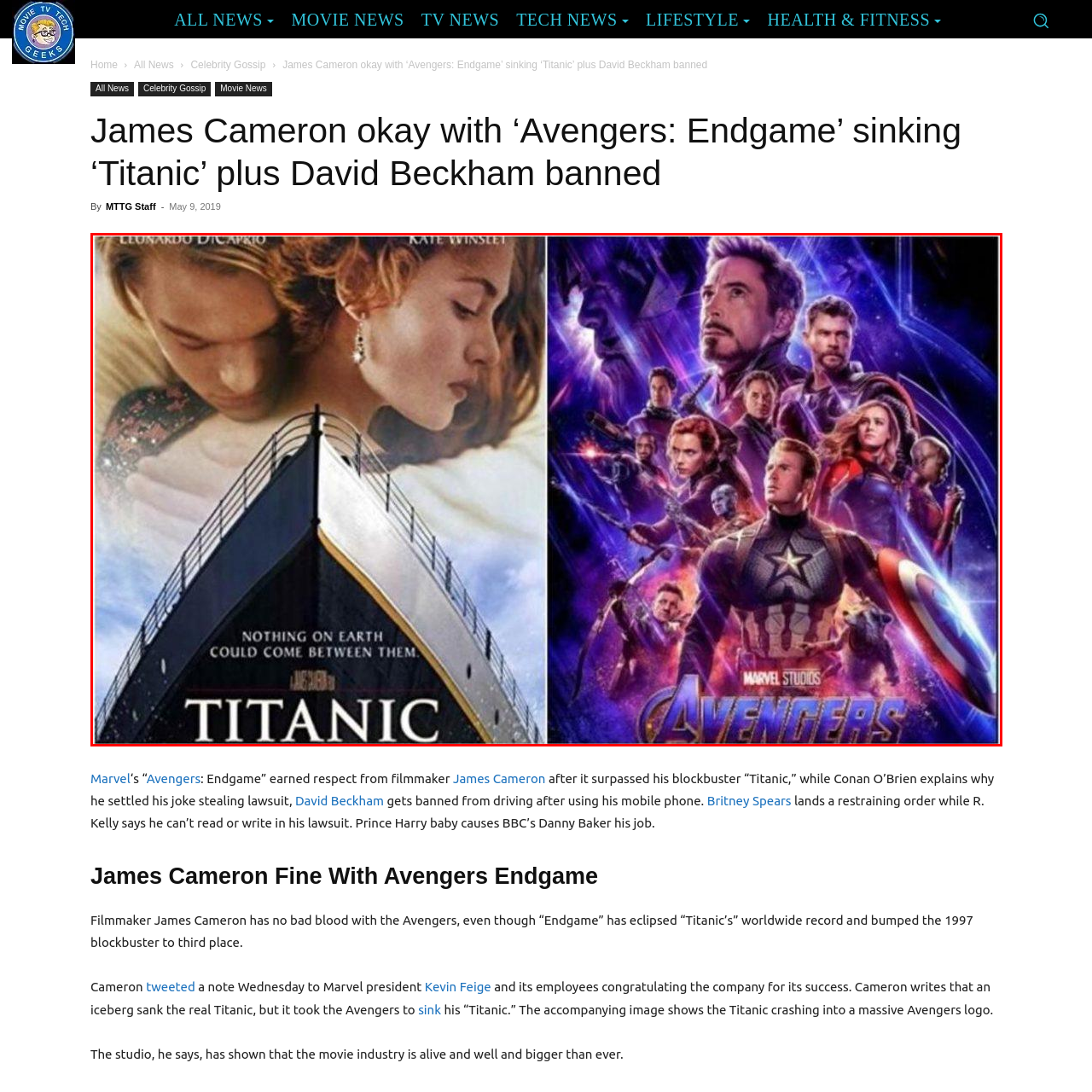Please examine the image highlighted by the red rectangle and provide a comprehensive answer to the following question based on the visual information present:
How many Marvel characters are prominently displayed on the right poster?

The poster for 'Avengers: Endgame' on the right prominently displays the heroic ensemble of Marvel characters, including Iron Man, Captain America, and Thor, against a dramatic cosmic backdrop.